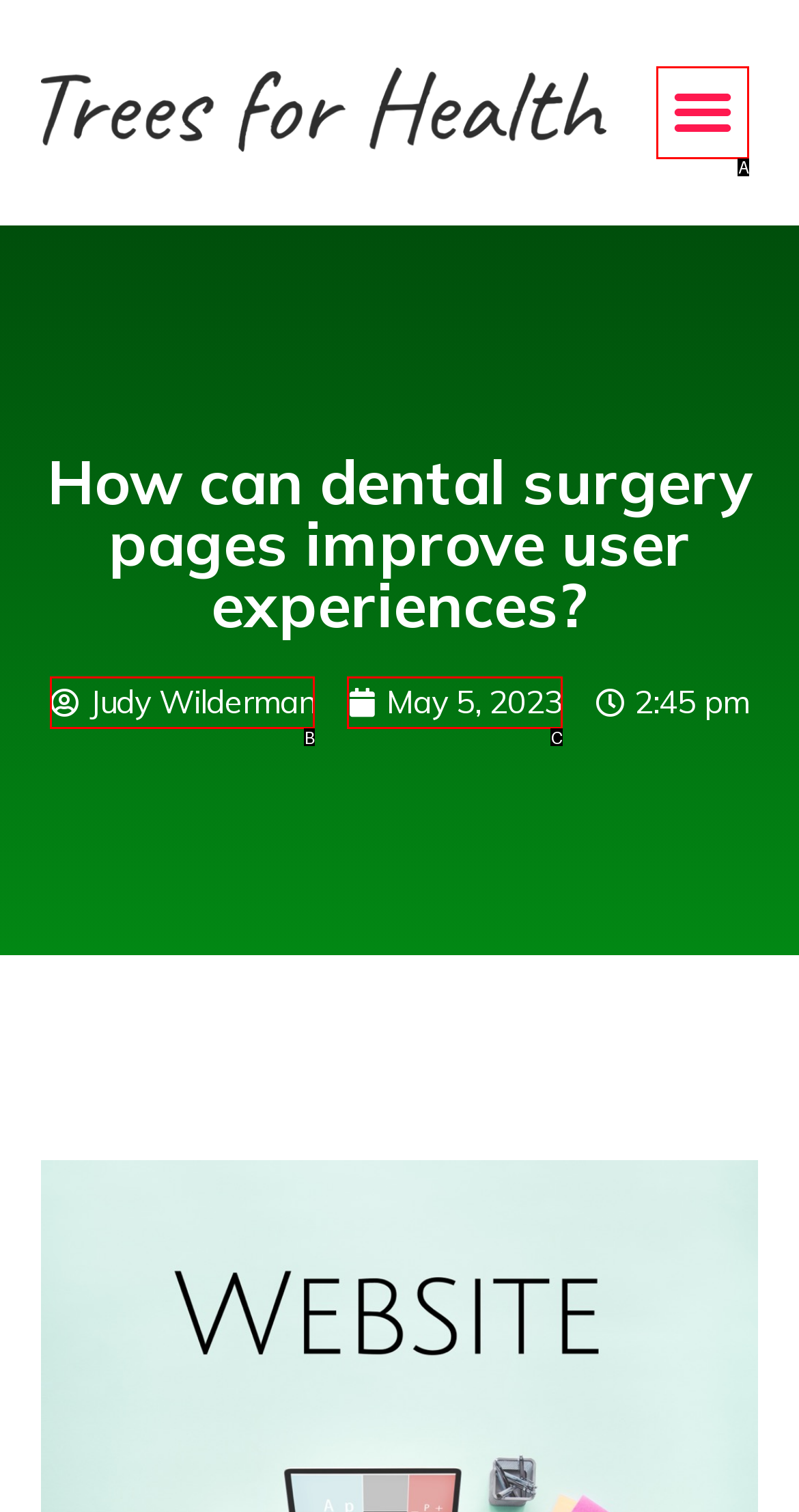Determine the HTML element that best aligns with the description: May 5, 2023
Answer with the appropriate letter from the listed options.

C